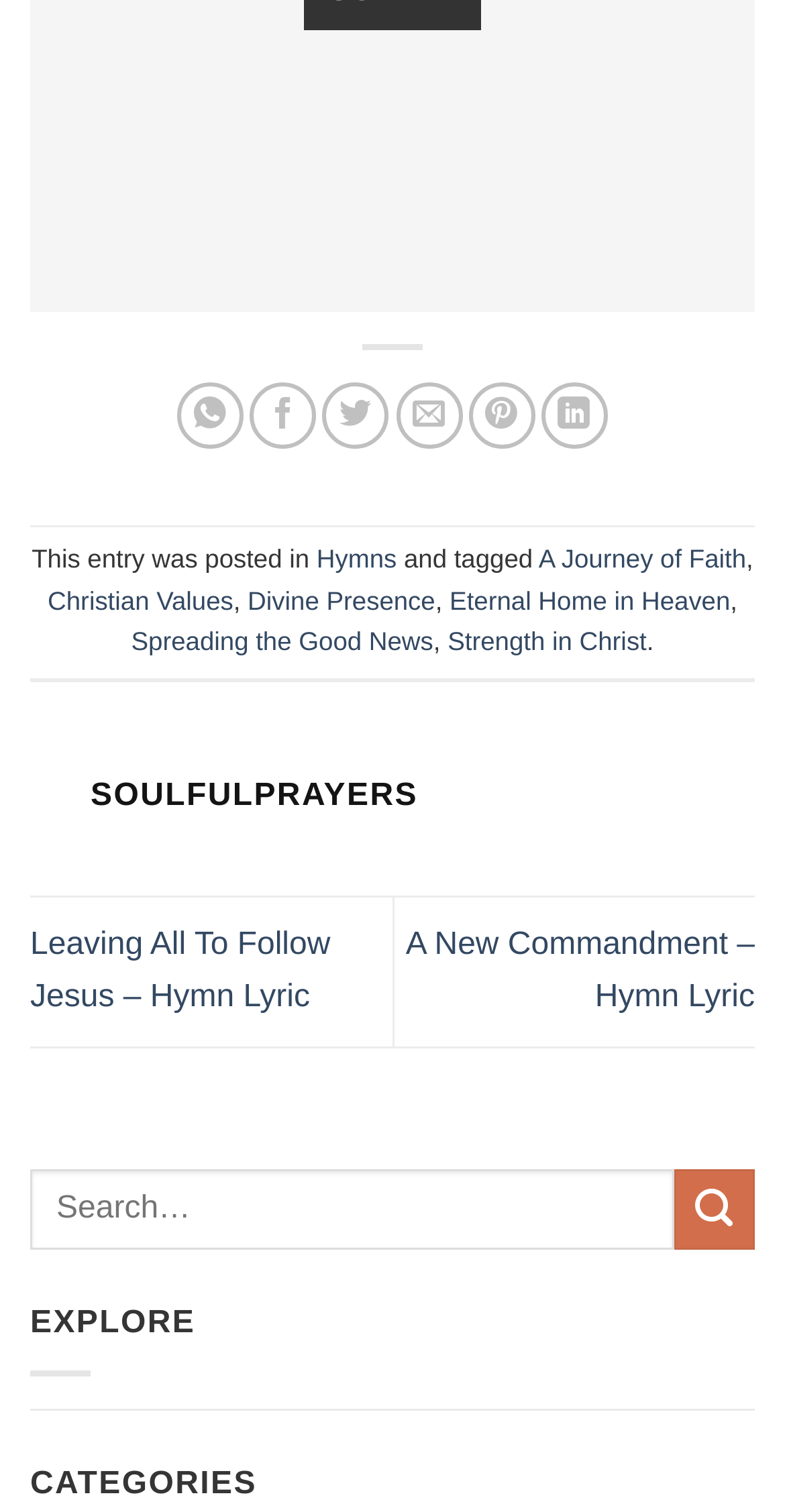Please identify the bounding box coordinates of the clickable area that will allow you to execute the instruction: "Submit a search query".

[0.859, 0.774, 0.962, 0.826]